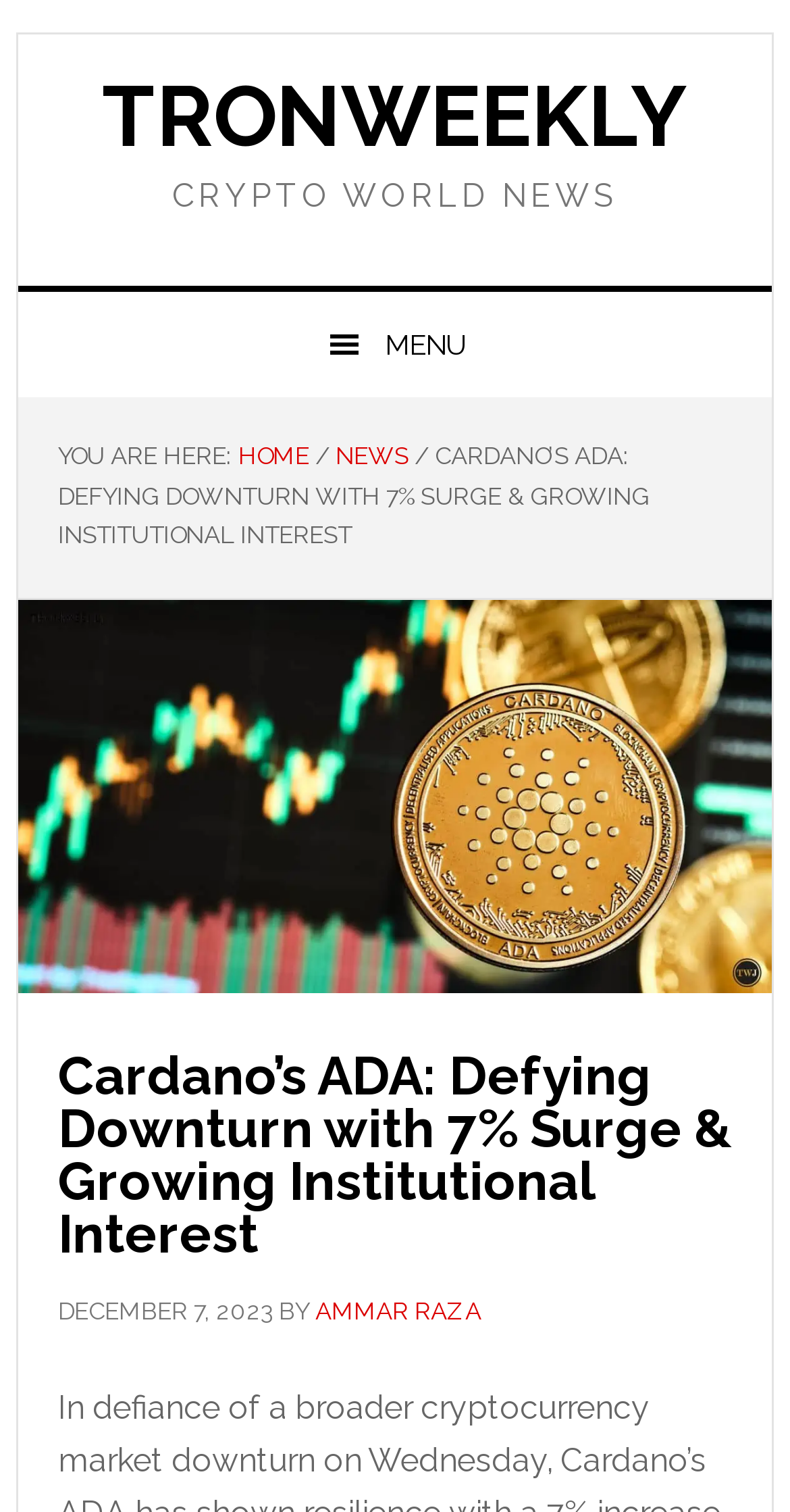Please determine the main heading text of this webpage.

Cardano’s ADA: Defying Downturn with 7% Surge & Growing Institutional Interest